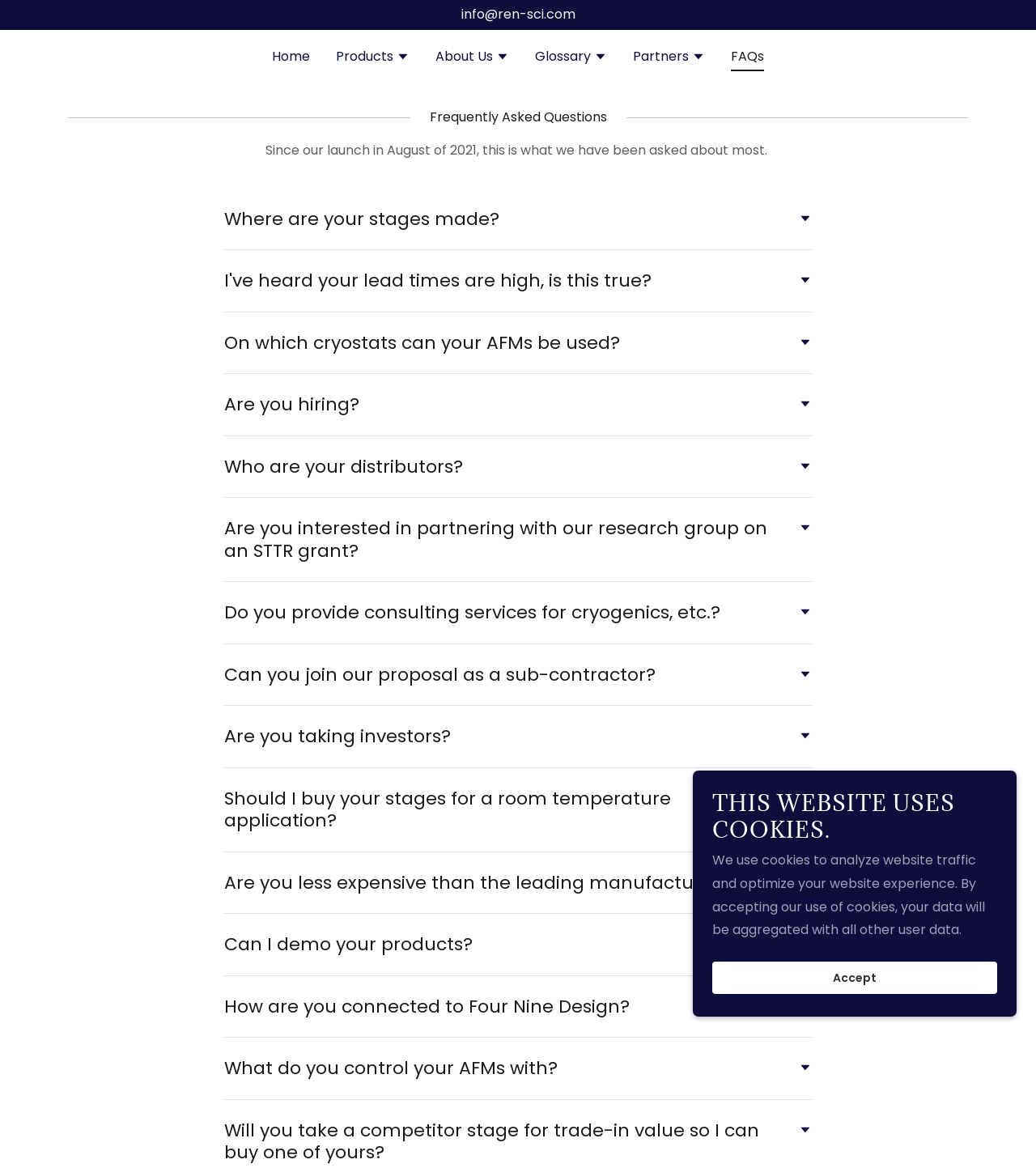With reference to the image, please provide a detailed answer to the following question: Are there any images on the webpage?

Each FAQ button has an image associated with it, and there are also images on the webpage that are not part of the FAQs.